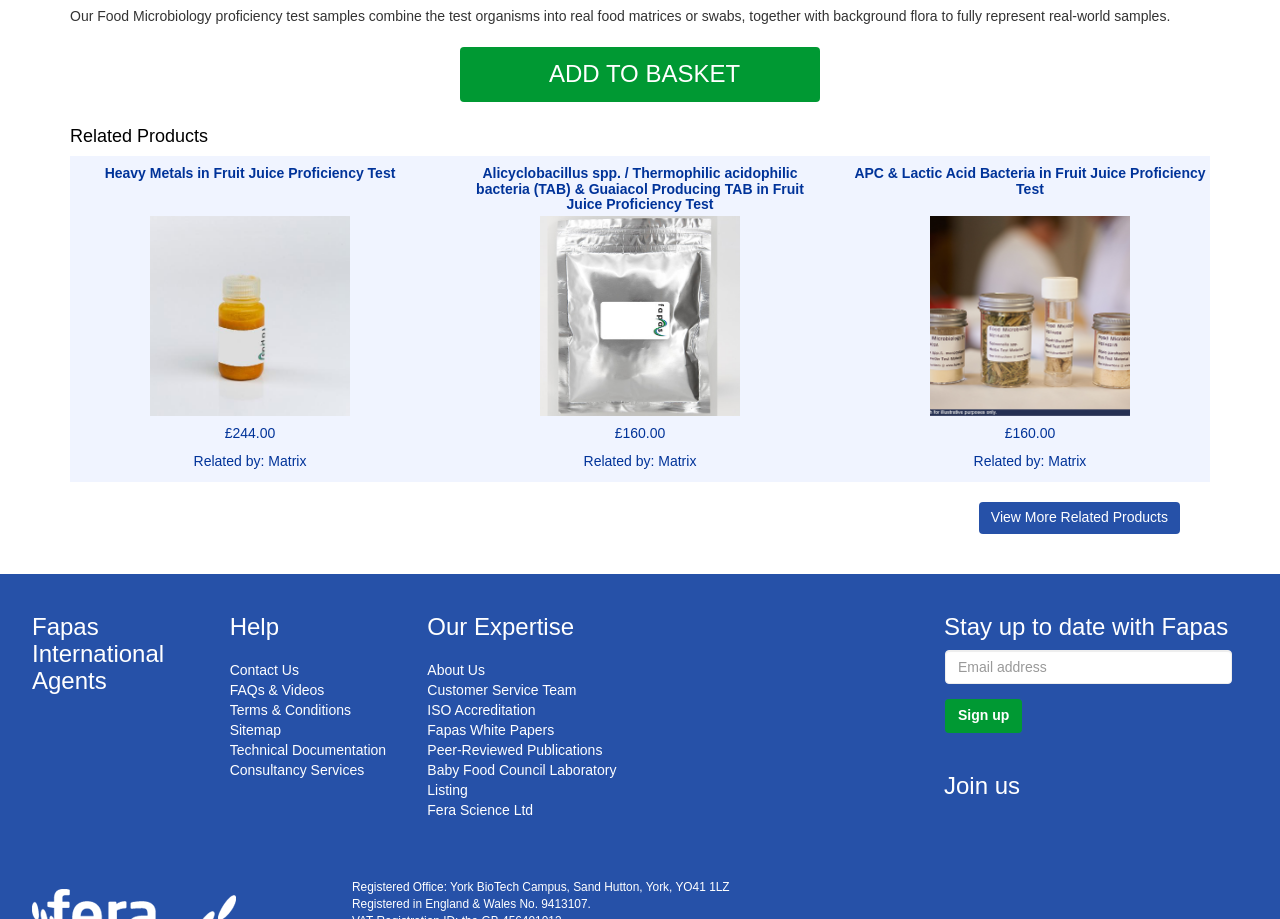Where is the registered office of Fapas located?
Please answer the question with a detailed response using the information from the screenshot.

The registered office of Fapas is located at York BioTech Campus, Sand Hutton, York, YO41 1LZ, as stated in the StaticText element 'Registered Office: York BioTech Campus, Sand Hutton, York, YO41 1LZ'.